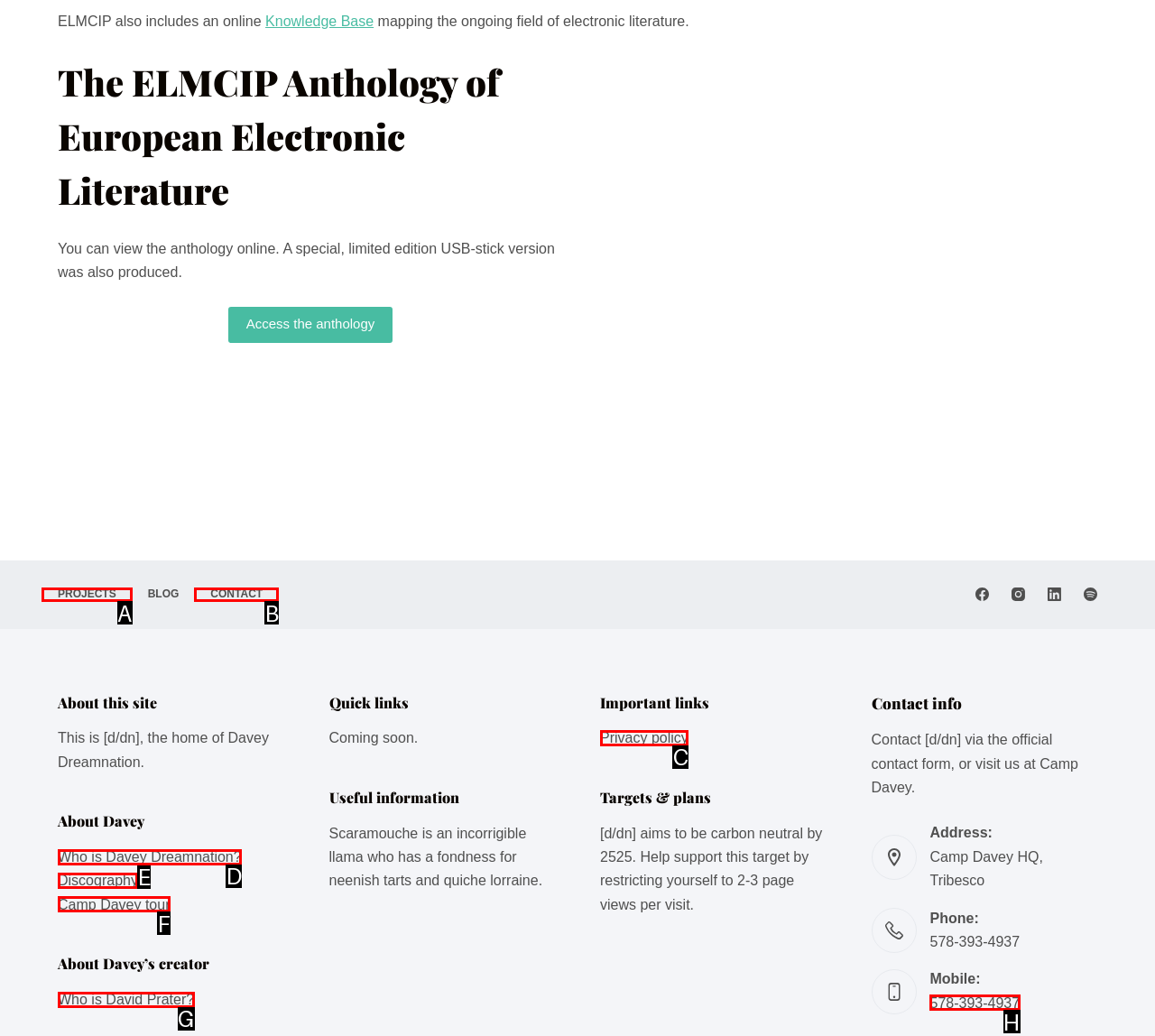Tell me which one HTML element best matches the description: Camp Davey tour Answer with the option's letter from the given choices directly.

F